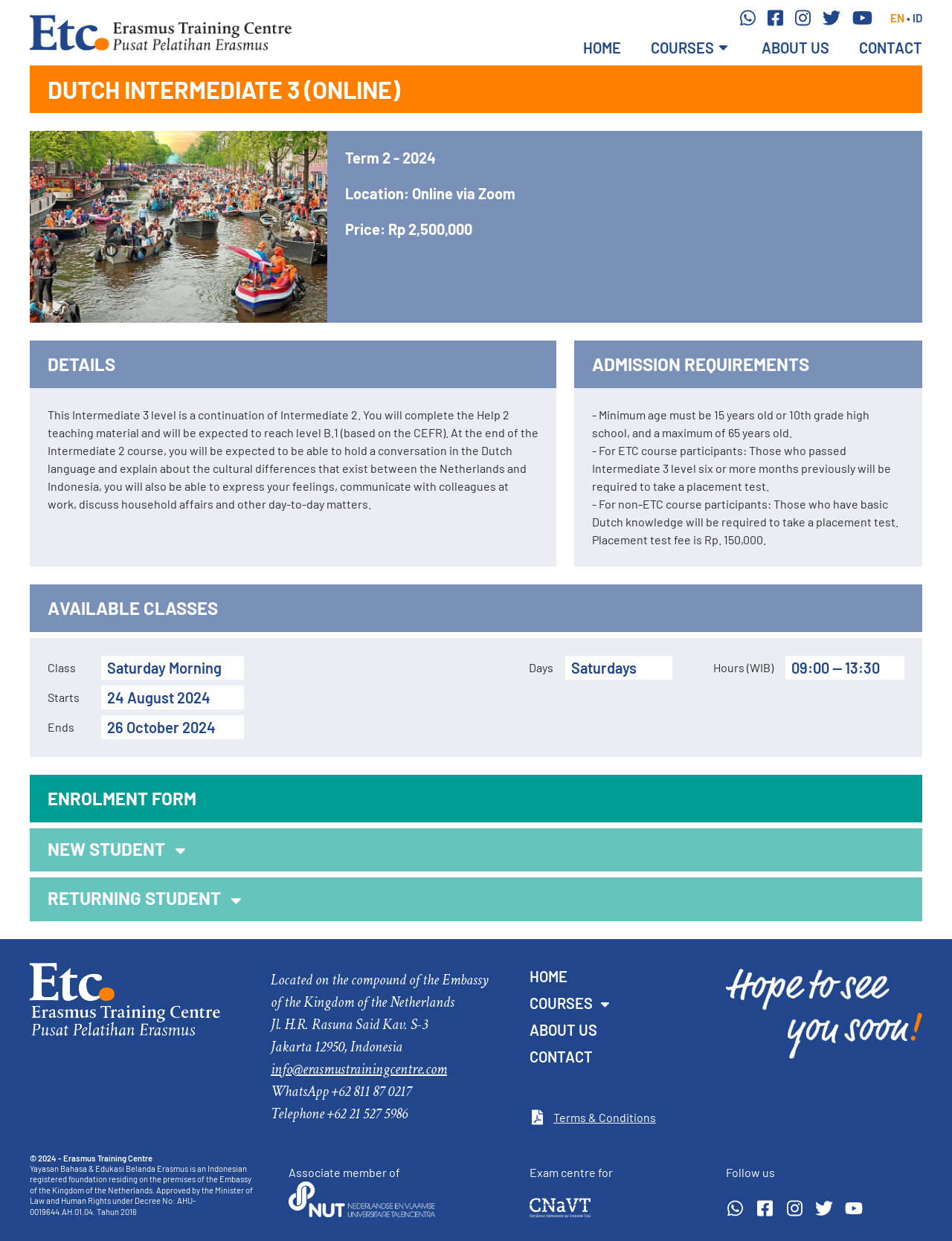Please indicate the bounding box coordinates for the clickable area to complete the following task: "View the available classes". The coordinates should be specified as four float numbers between 0 and 1, i.e., [left, top, right, bottom].

[0.031, 0.471, 0.969, 0.509]